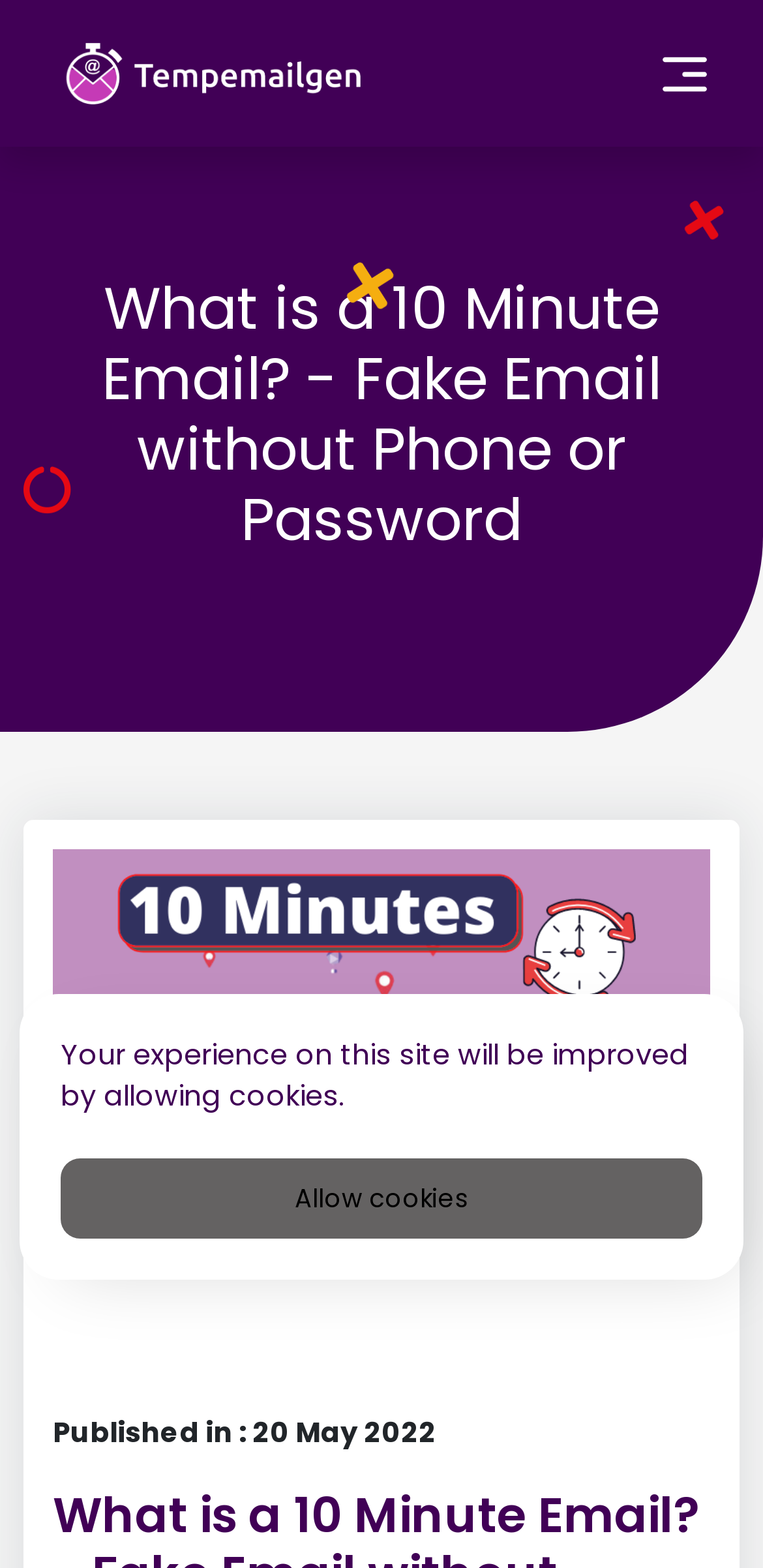With reference to the screenshot, provide a detailed response to the question below:
What is the main function of the button on the top right?

The button on the top right has no text, but based on its position and the context of the webpage, it is likely to be the button that generates a temporary email address.